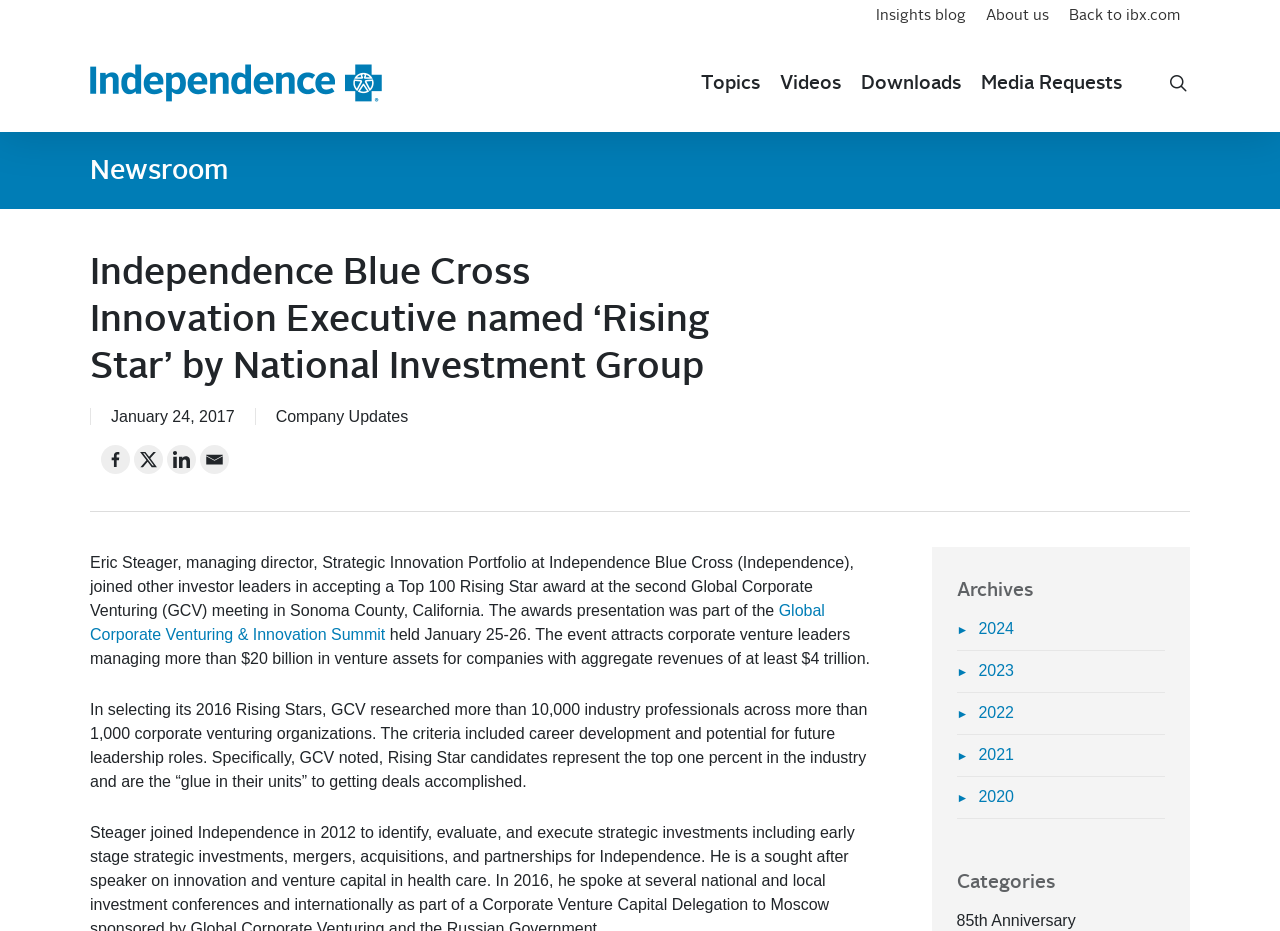Locate the bounding box coordinates of the element that should be clicked to execute the following instruction: "Search on the website".

[0.911, 0.078, 0.93, 0.1]